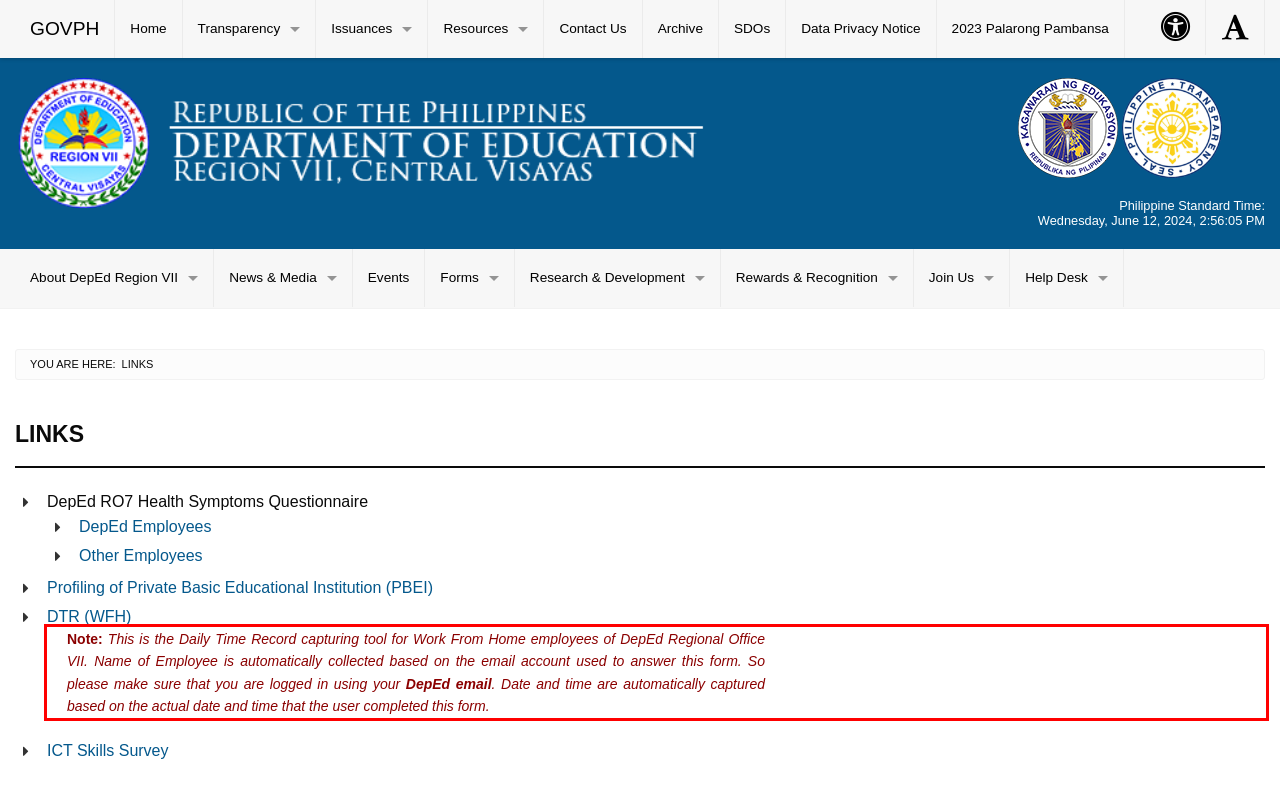Please perform OCR on the text within the red rectangle in the webpage screenshot and return the text content.

Note: This is the Daily Time Record capturing tool for Work From Home employees of DepEd Regional Office VII. Name of Employee is automatically collected based on the email account used to answer this form. So please make sure that you are logged in using your DepEd email. Date and time are automatically captured based on the actual date and time that the user completed this form.